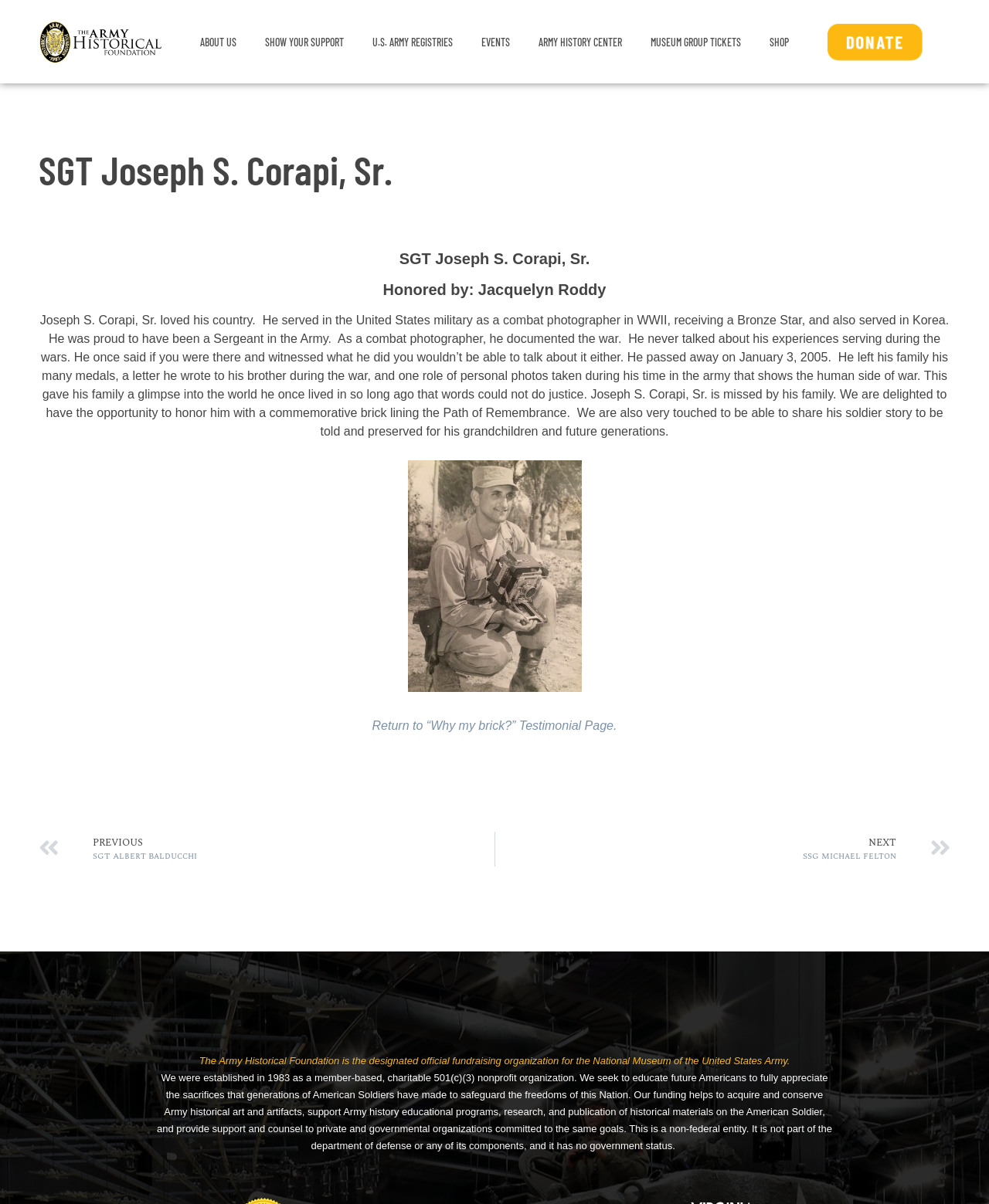Locate the bounding box coordinates of the area you need to click to fulfill this instruction: 'Click on the 'ABOUT US' link'. The coordinates must be in the form of four float numbers ranging from 0 to 1: [left, top, right, bottom].

[0.202, 0.028, 0.239, 0.041]